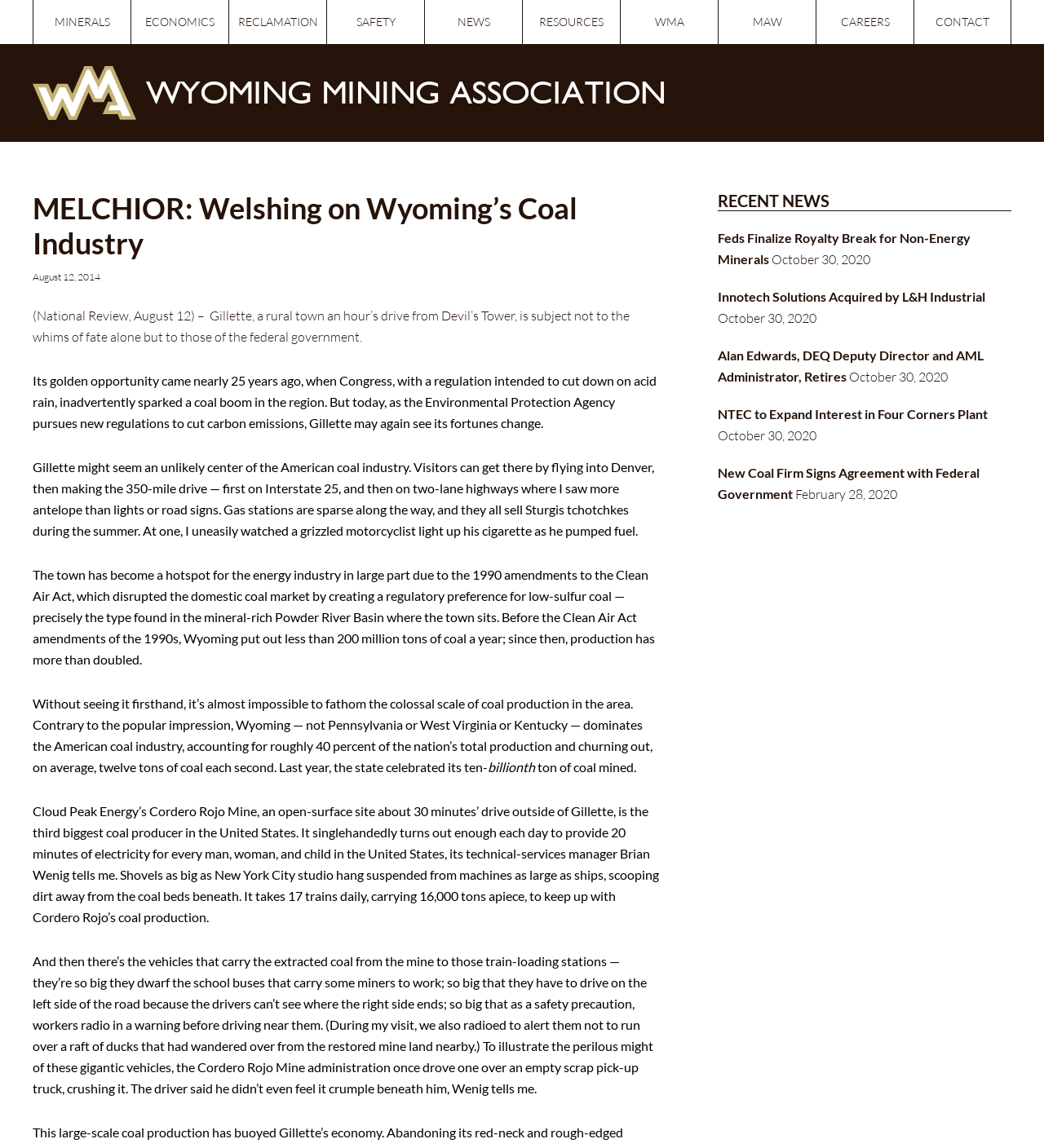Identify the main heading of the webpage and provide its text content.

MELCHIOR: Welshing on Wyoming’s Coal Industry